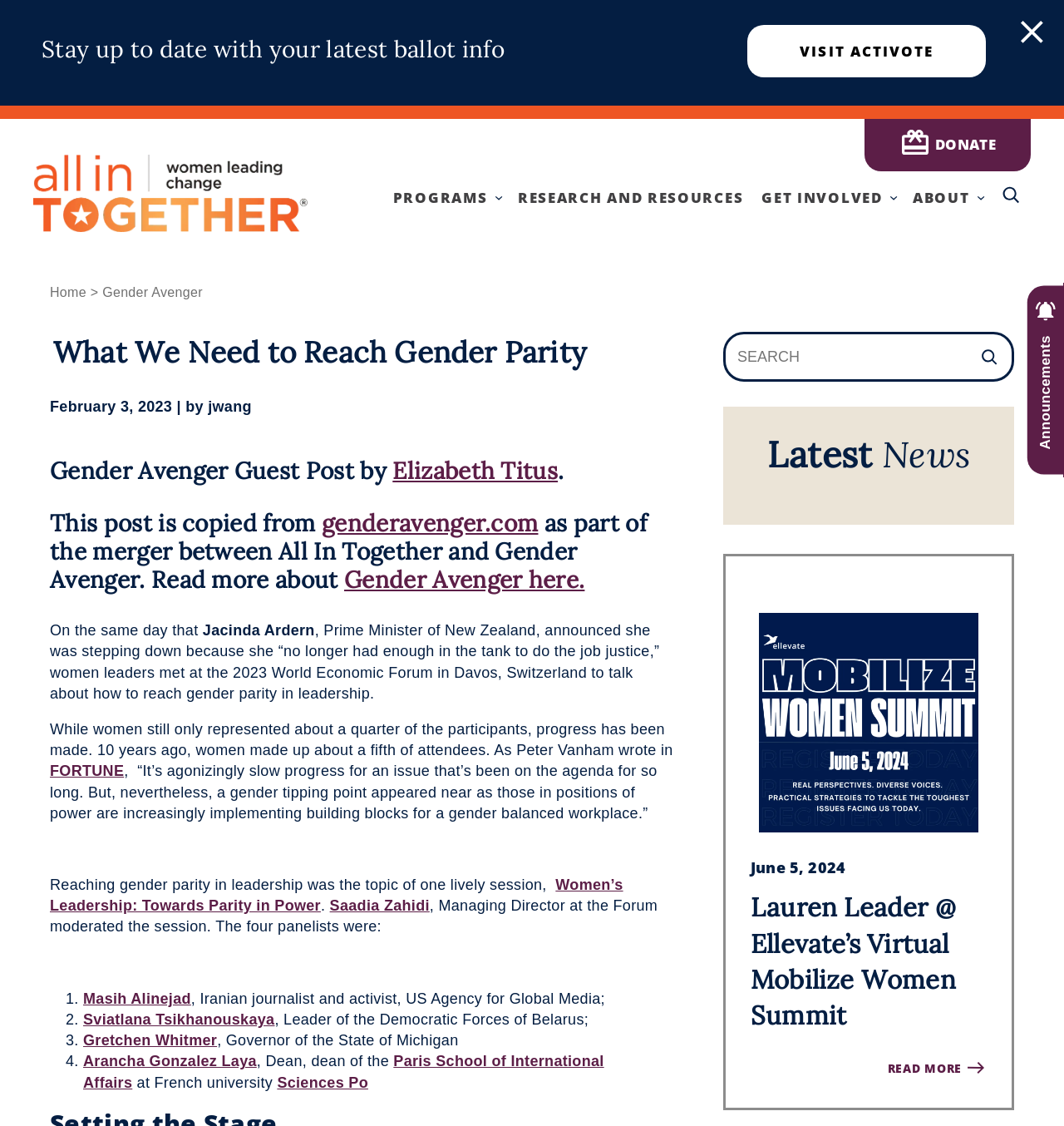What is the name of the organization mentioned in the navigation menu?
Look at the image and respond with a one-word or short-phrase answer.

All In Together